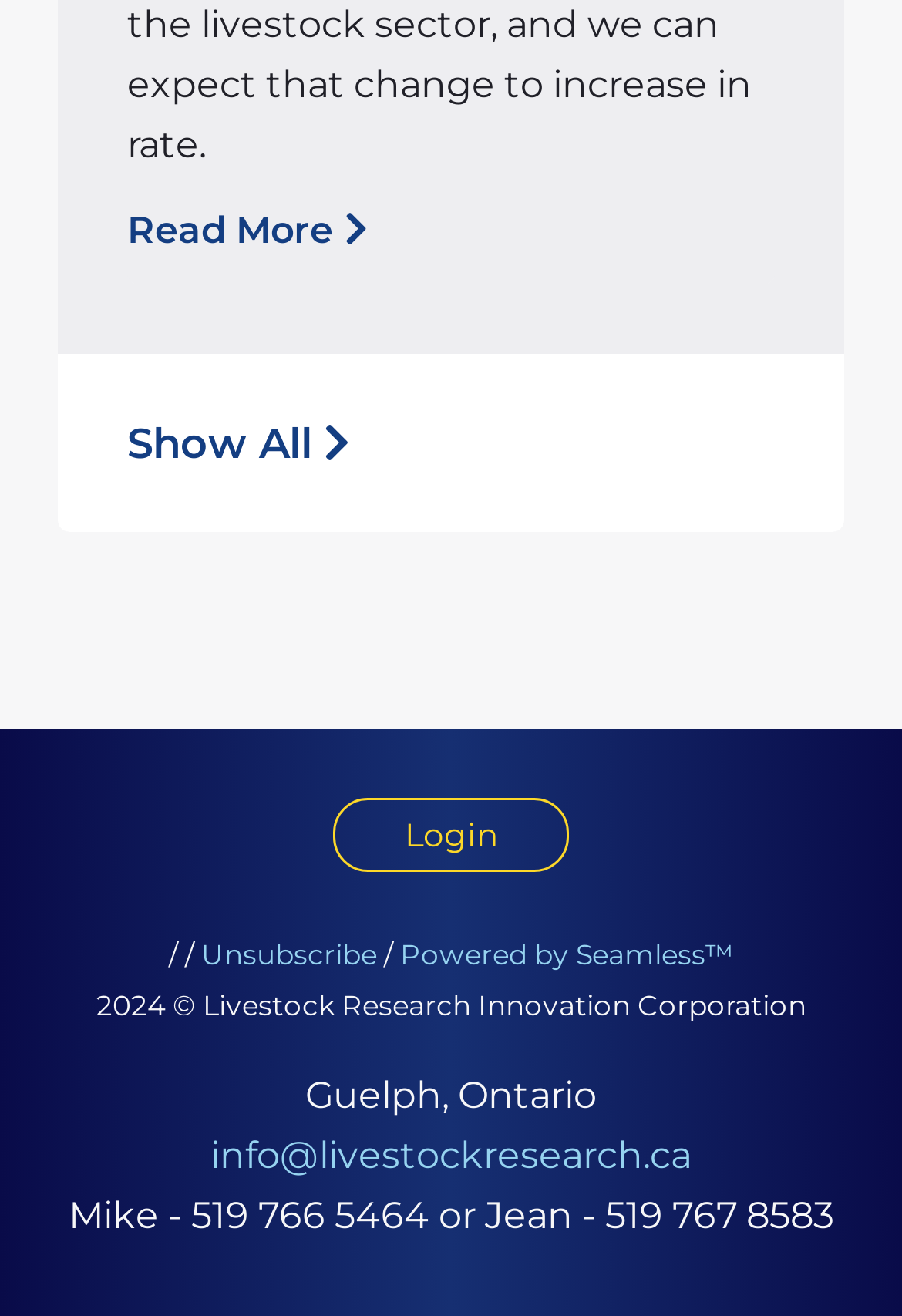How can I contact Mike or Jean?
Use the screenshot to answer the question with a single word or phrase.

Phone numbers